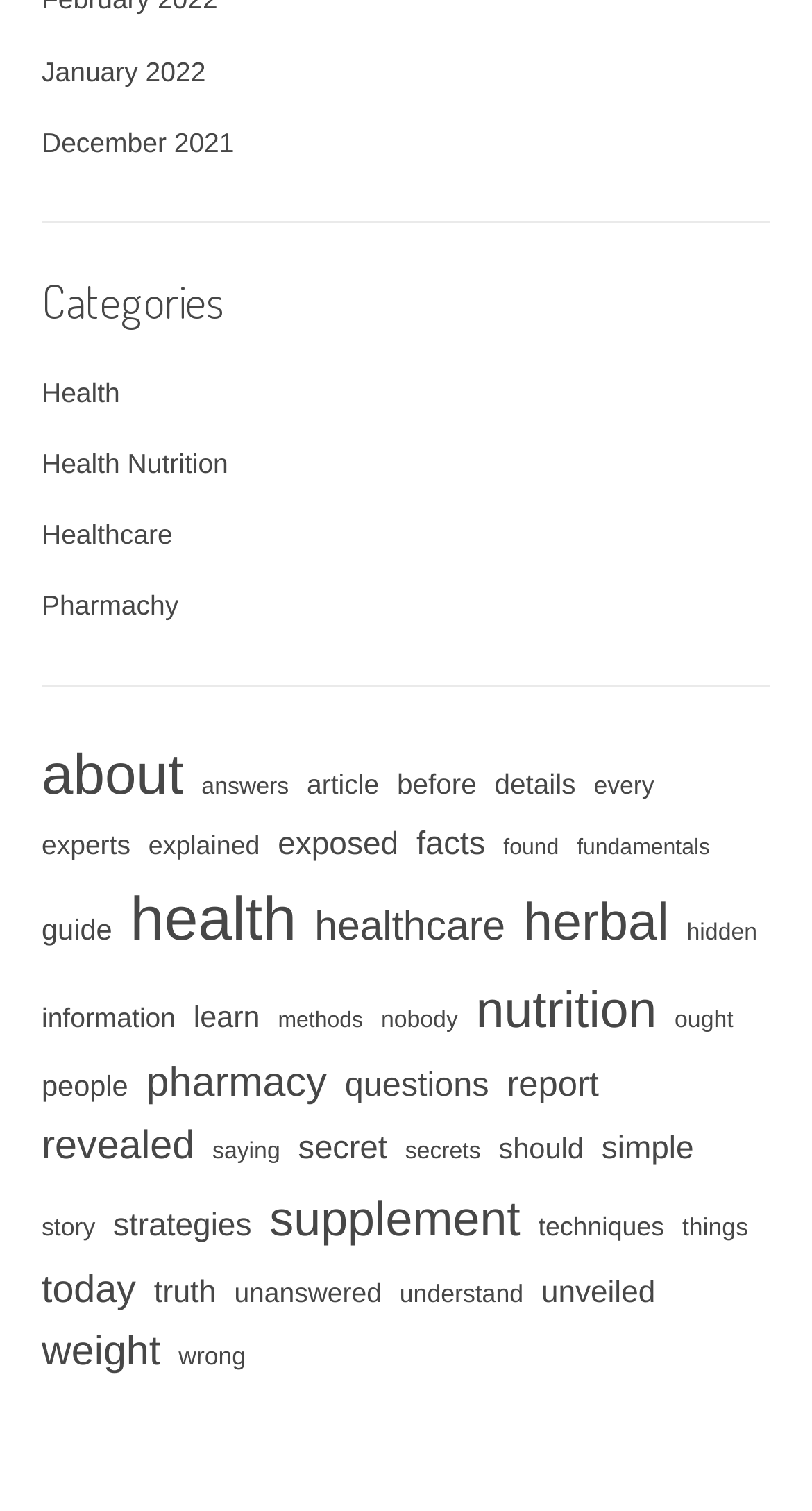Find the bounding box coordinates for the HTML element specified by: "unanswered".

[0.288, 0.843, 0.47, 0.872]